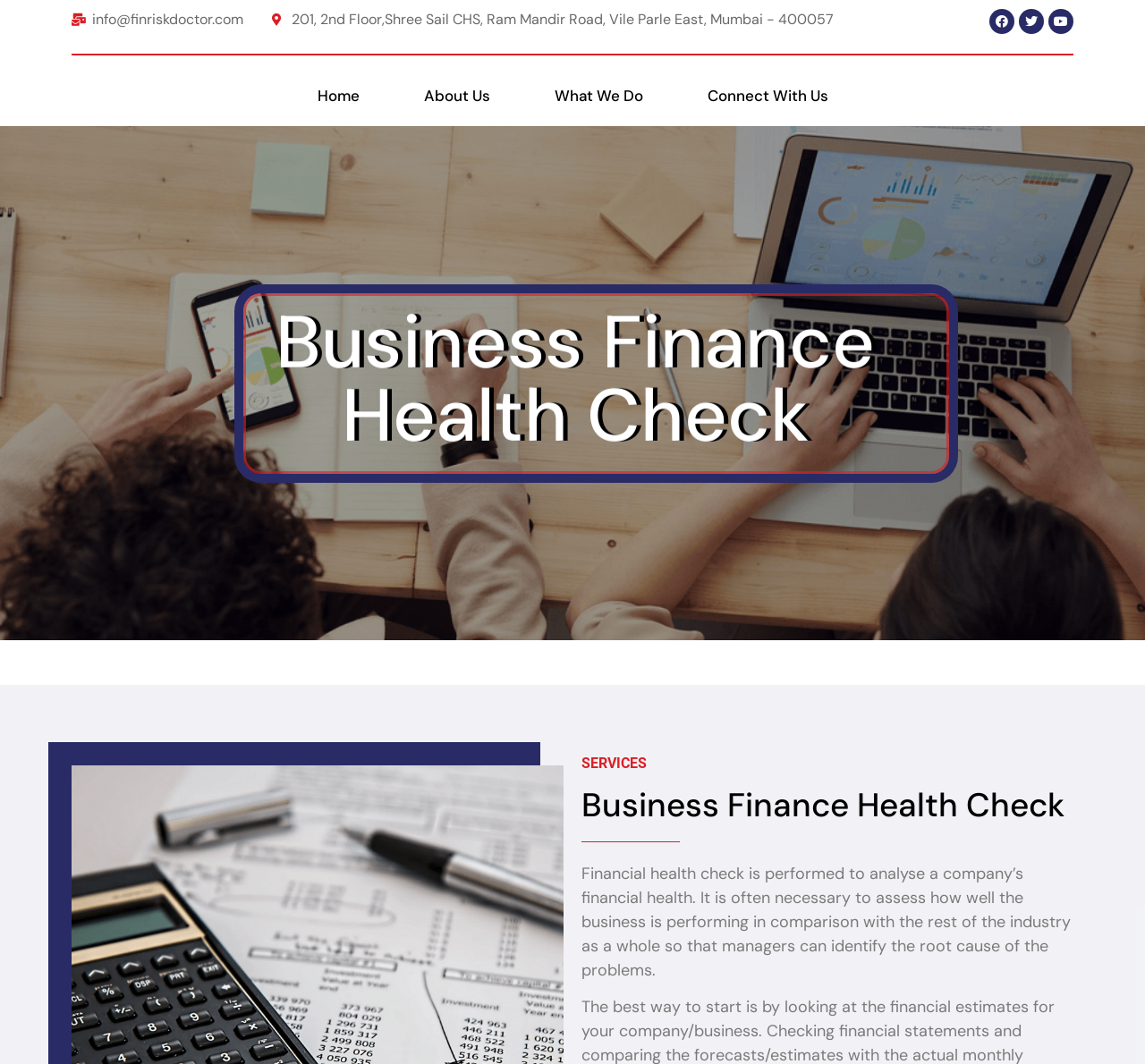Extract the bounding box coordinates of the UI element described by: "0 comments". The coordinates should include four float numbers ranging from 0 to 1, e.g., [left, top, right, bottom].

None